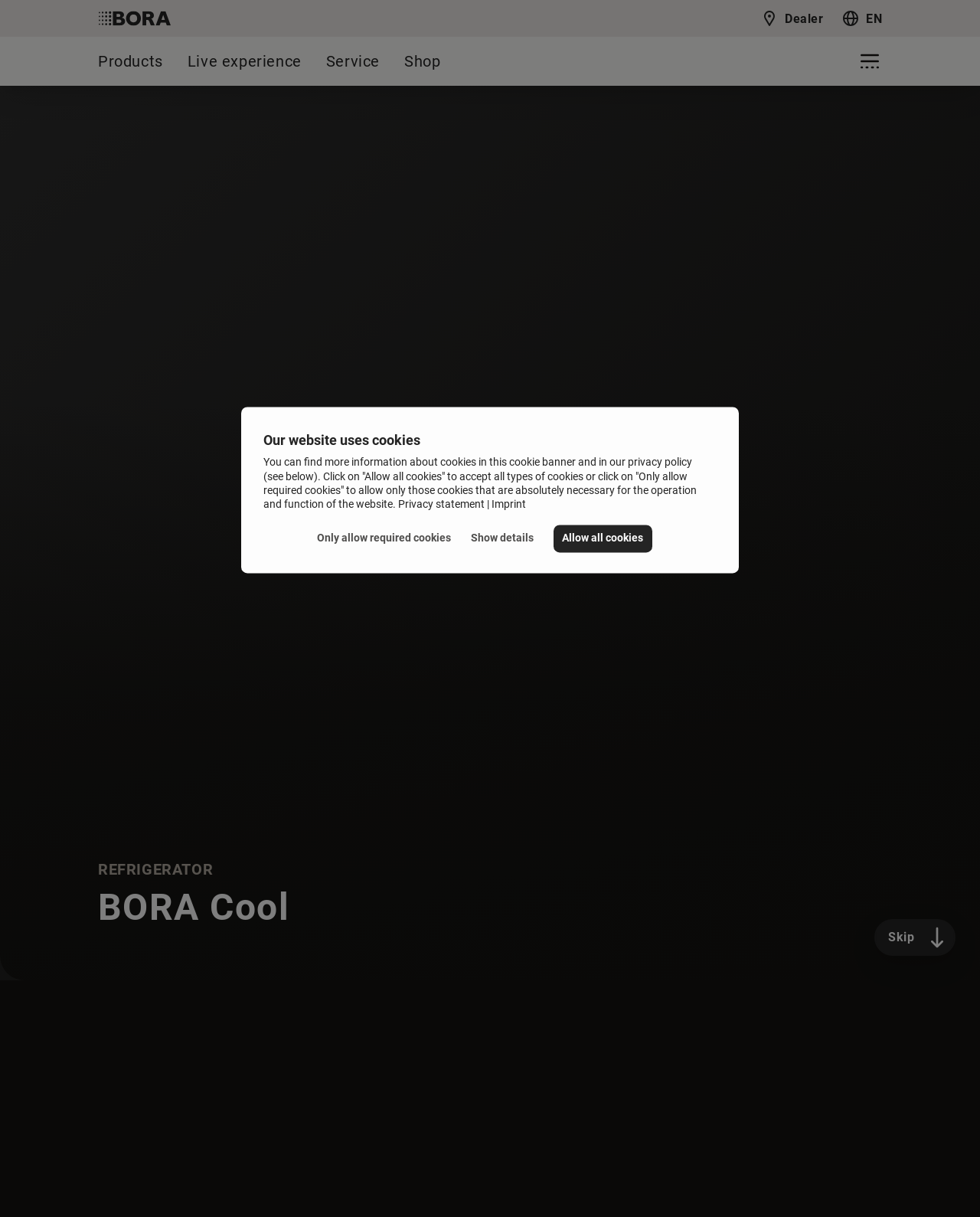Determine the bounding box coordinates of the UI element described by: "previousHow to Track Aramex Shipment".

None